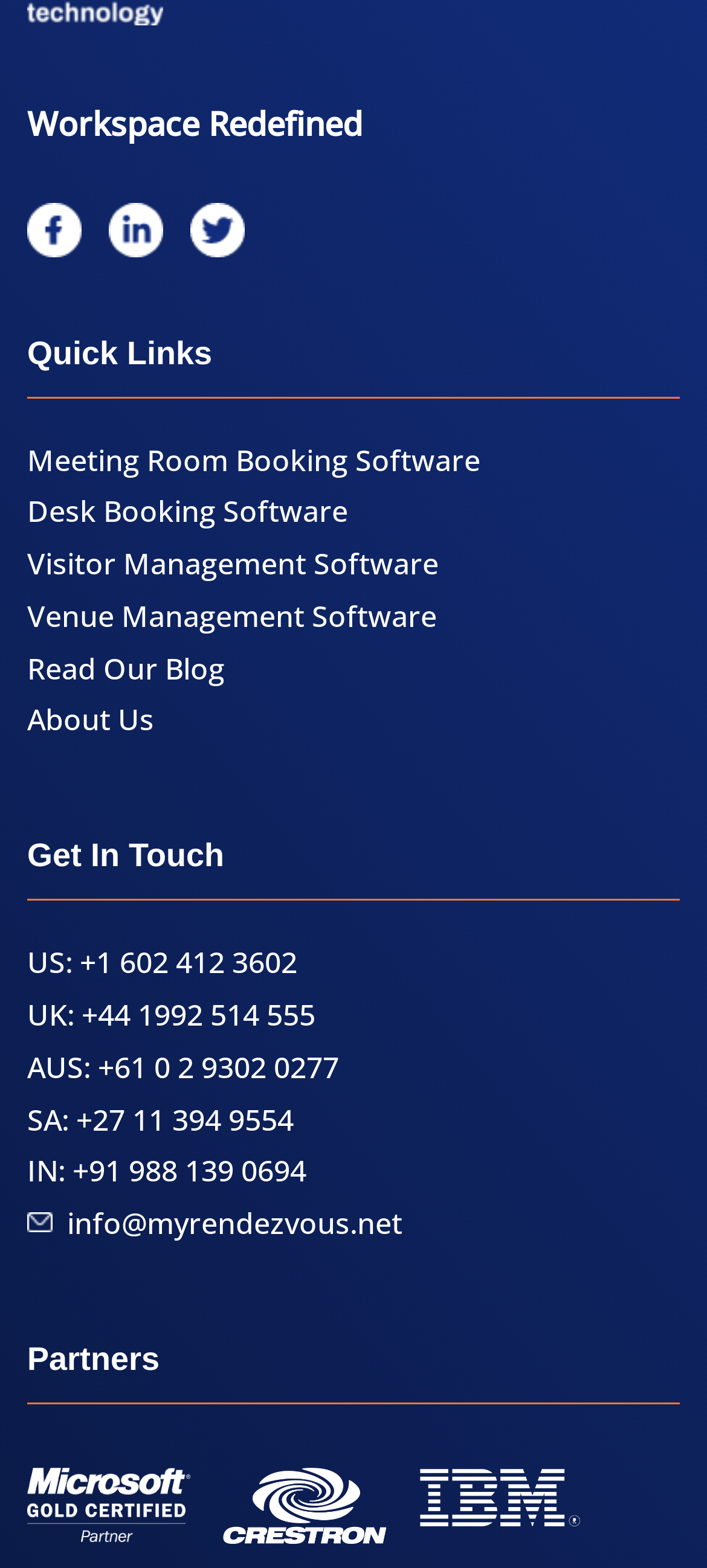Please provide the bounding box coordinates for the element that needs to be clicked to perform the instruction: "Click on Meeting Room Booking Software". The coordinates must consist of four float numbers between 0 and 1, formatted as [left, top, right, bottom].

[0.038, 0.28, 0.679, 0.306]